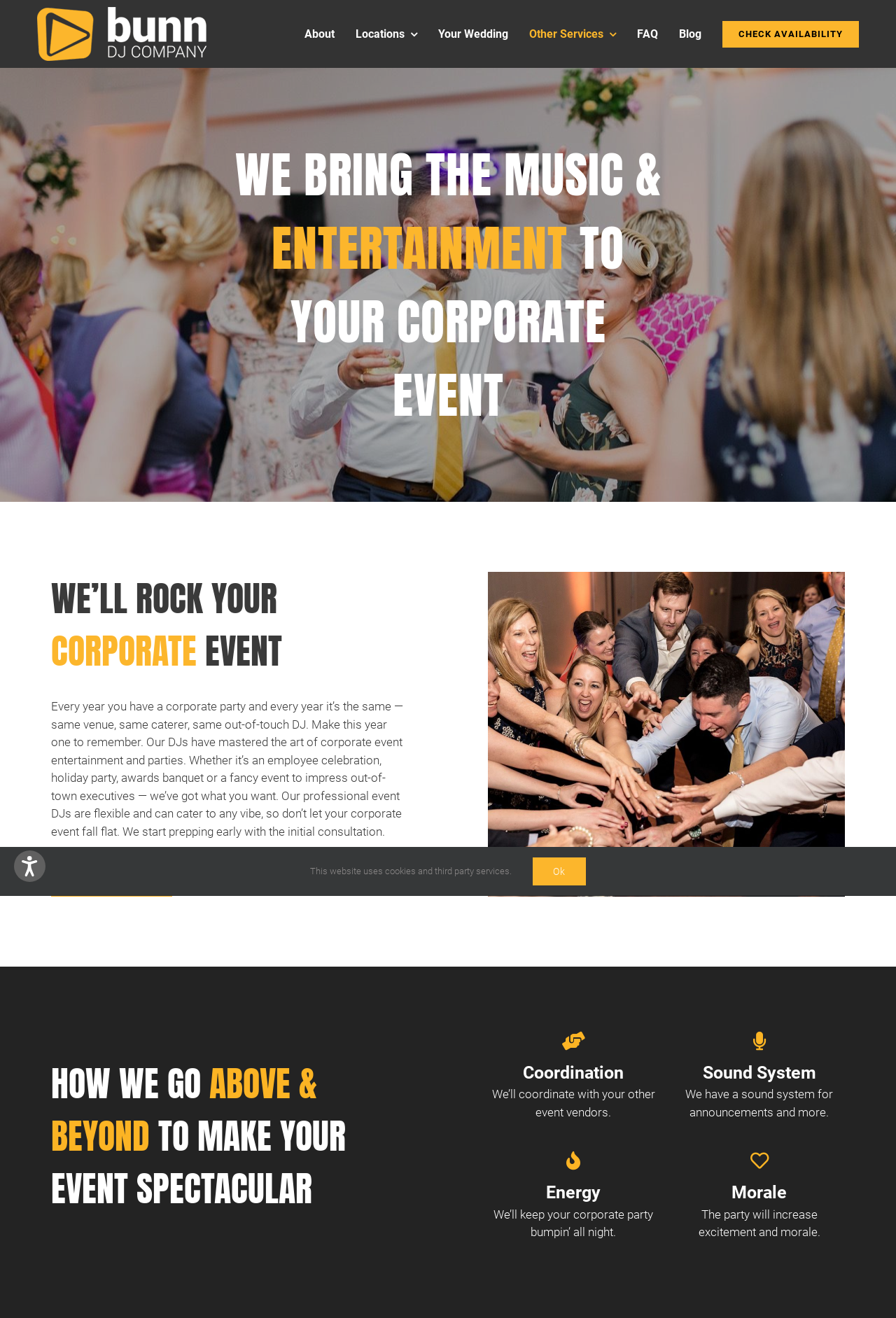Describe in detail what you see on the webpage.

The webpage is about Bunn DJ Company, a corporate event DJ service. At the top left, there is a logo of the company, accompanied by a navigation menu that spans across the top of the page. The menu consists of links to various sections of the website, including "About", "Locations", "Your Wedding", "Other Services", "FAQ", "Blog", and "CHECK AVAILABILITY".

Below the navigation menu, there is a prominent heading that reads "WE BRING THE MUSIC & ENTERTAINMENT TO YOUR CORPORATE EVENT". This is followed by a paragraph of text that describes the company's services, highlighting their ability to provide unique and memorable corporate event entertainment.

To the right of this text, there is a call-to-action link that says "CONTACT US". Below this, there are three sections with headings "HOW WE GO ABOVE & BEYOND", "Coordination", "Sound System", "Energy", and "Morale". Each of these sections contains a brief description of the company's services and benefits.

At the bottom of the page, there is a notice about the website's use of cookies and third-party services, along with an "Ok" button to acknowledge this. Additionally, there is a "Go to Top" link at the bottom right corner of the page.

There are a total of 3 links at the top of the page that allow users to skip to different sections of the website, including the content, menu, and footer. There is also an accessibility button at the top left that provides options for users with disabilities.